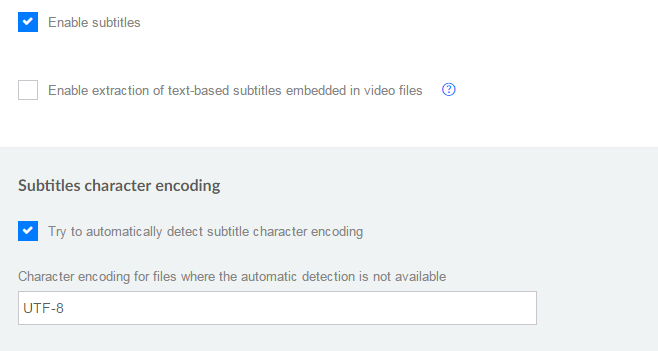What is the purpose of the automatic detection checkbox?
Provide a thorough and detailed answer to the question.

The automatic detection checkbox enables automatic detection of subtitle character encoding, reducing the need for manual input and streamlining the user experience.